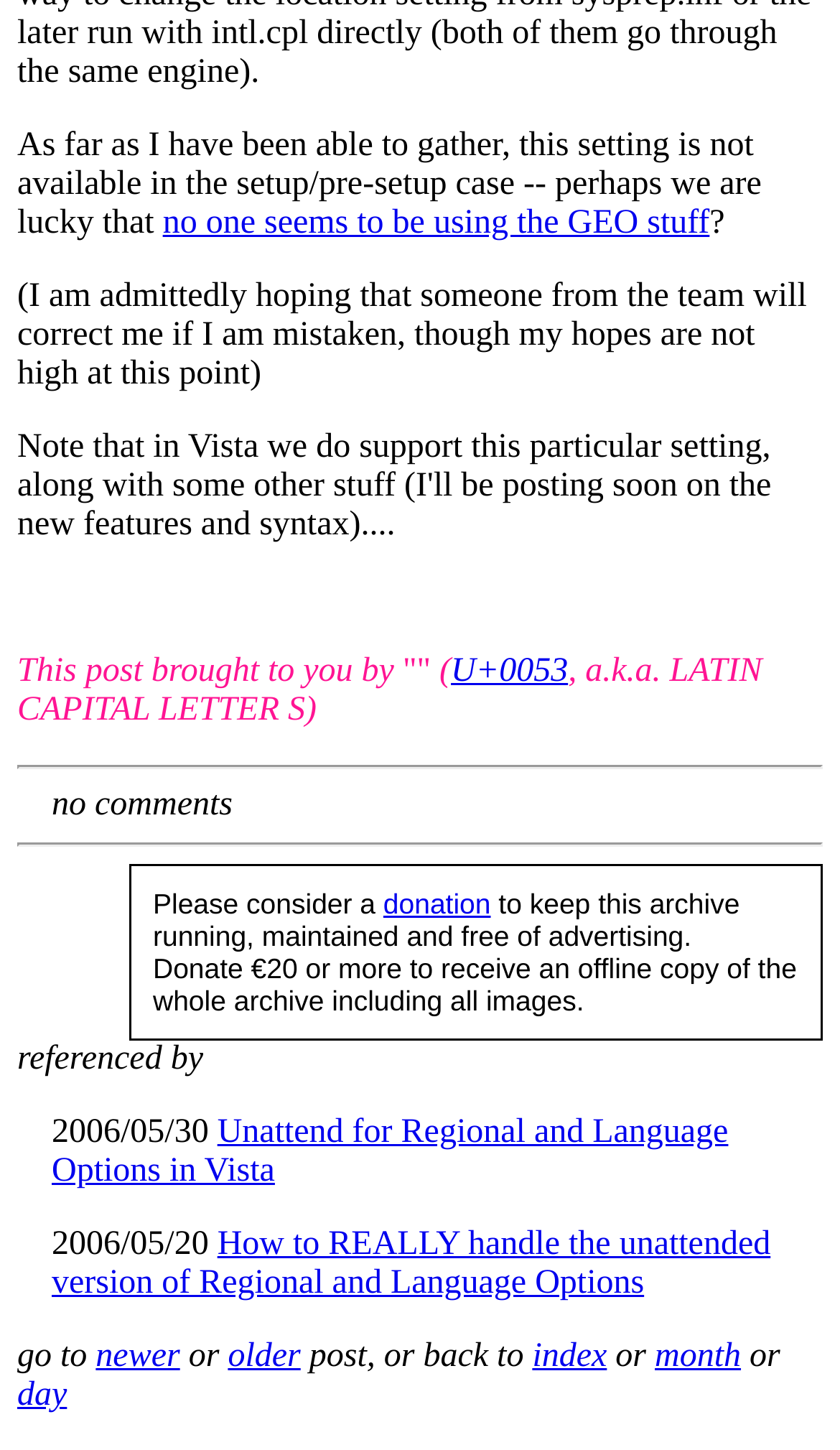Pinpoint the bounding box coordinates of the element that must be clicked to accomplish the following instruction: "view 'older' post". The coordinates should be in the format of four float numbers between 0 and 1, i.e., [left, top, right, bottom].

[0.271, 0.923, 0.358, 0.949]